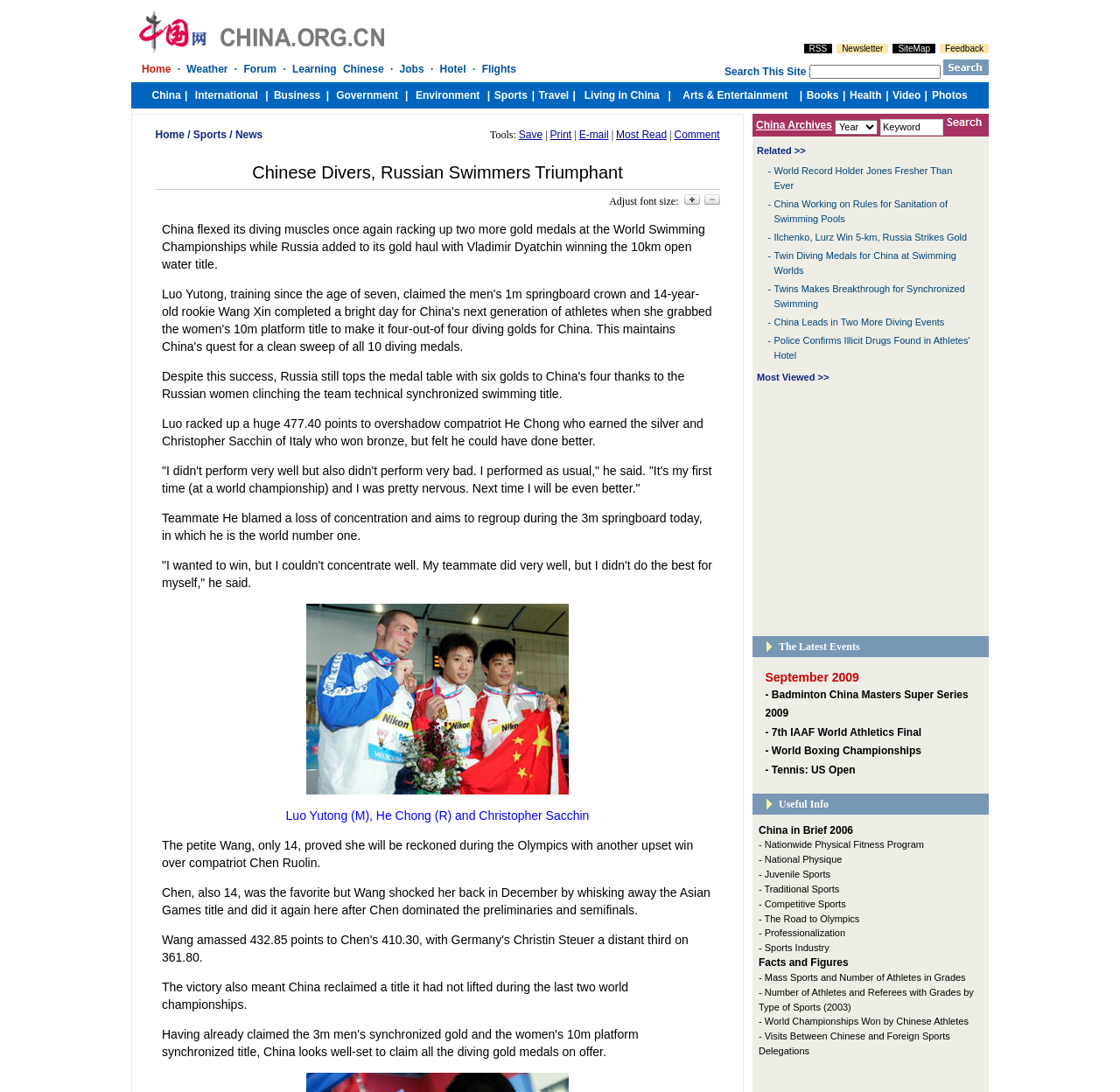How many links are there in the 'Tools' section?
Using the information from the image, give a concise answer in one word or a short phrase.

5